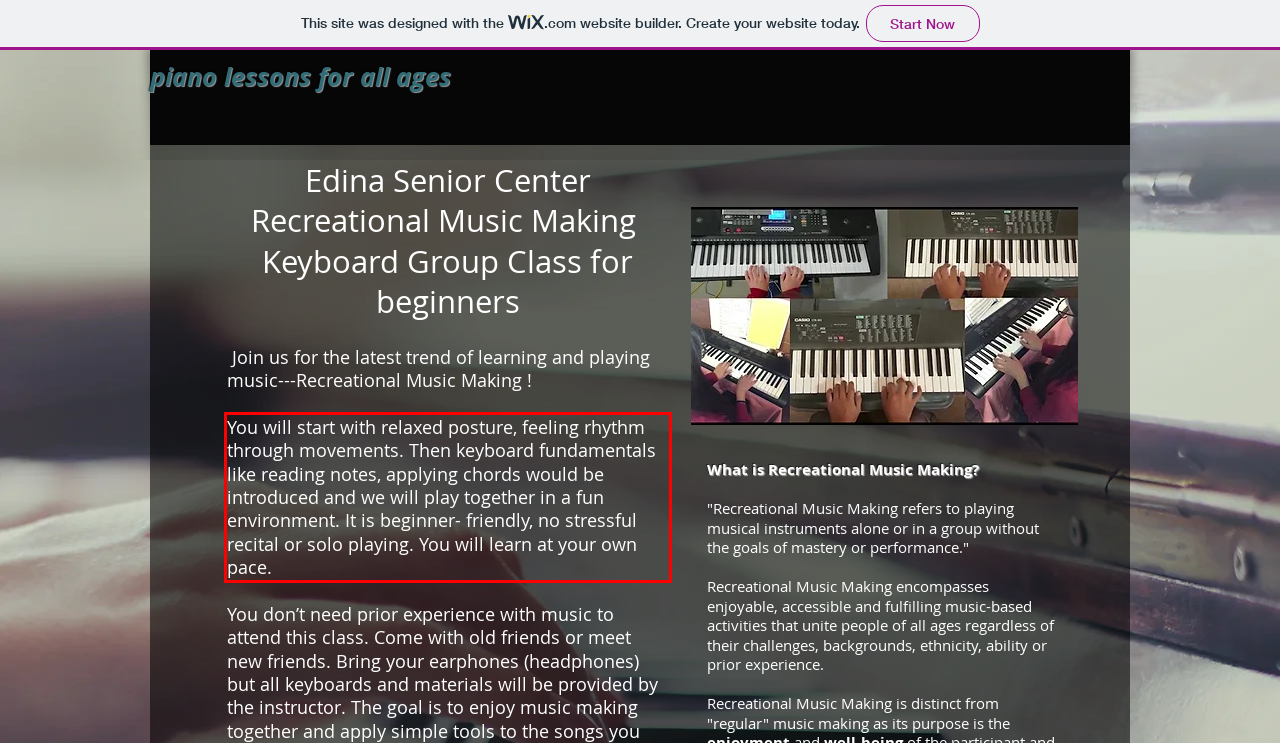The screenshot provided shows a webpage with a red bounding box. Apply OCR to the text within this red bounding box and provide the extracted content.

You will start with relaxed posture, feeling rhythm through movements. Then keyboard fundamentals like reading notes, applying chords would be introduced and we will play together in a fun environment. It is beginner- friendly, no stressful recital or solo playing. You will learn at your own pace.